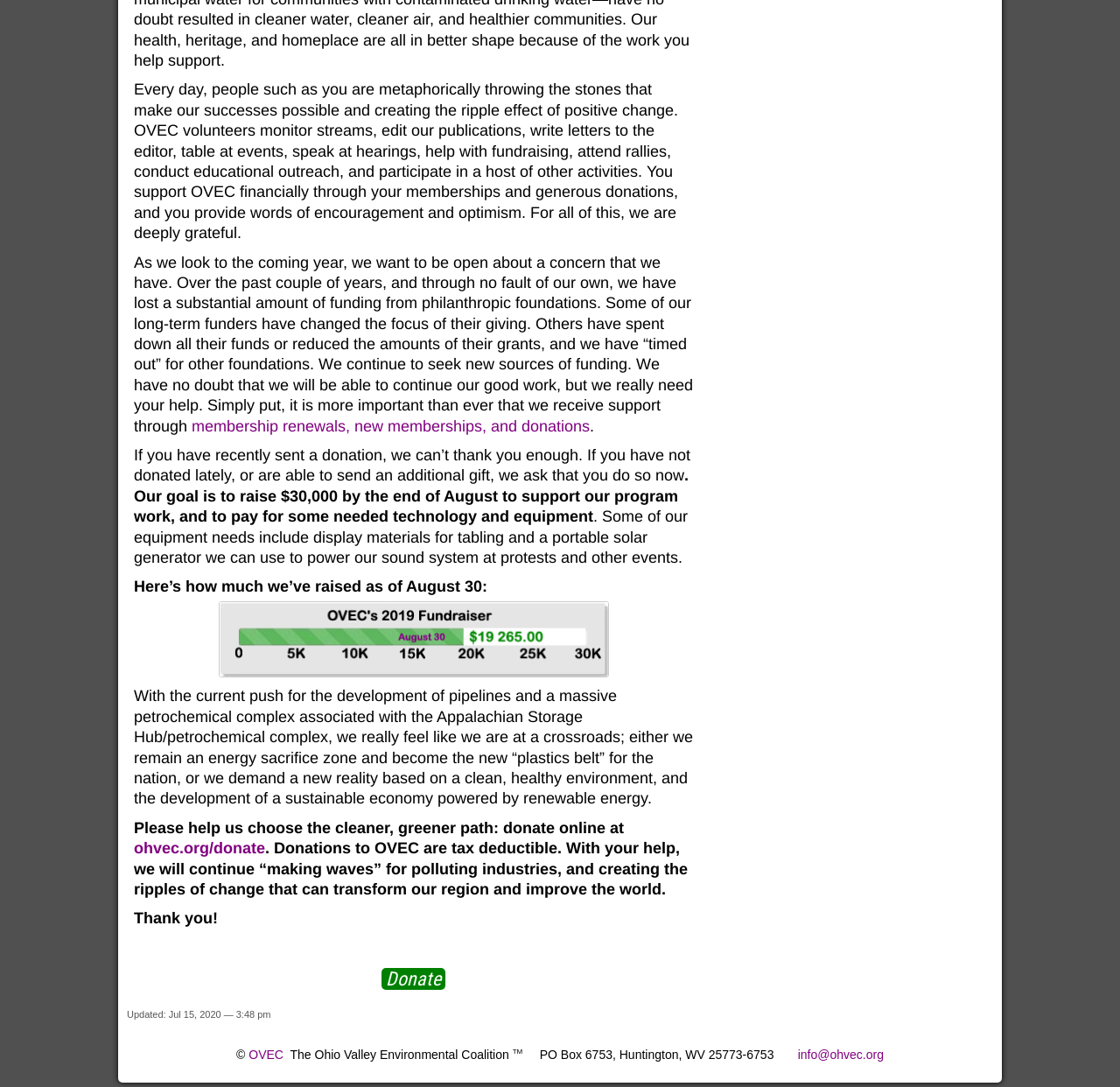How can one donate to OVEC?
Answer the question with a single word or phrase, referring to the image.

Click 'Donate' link